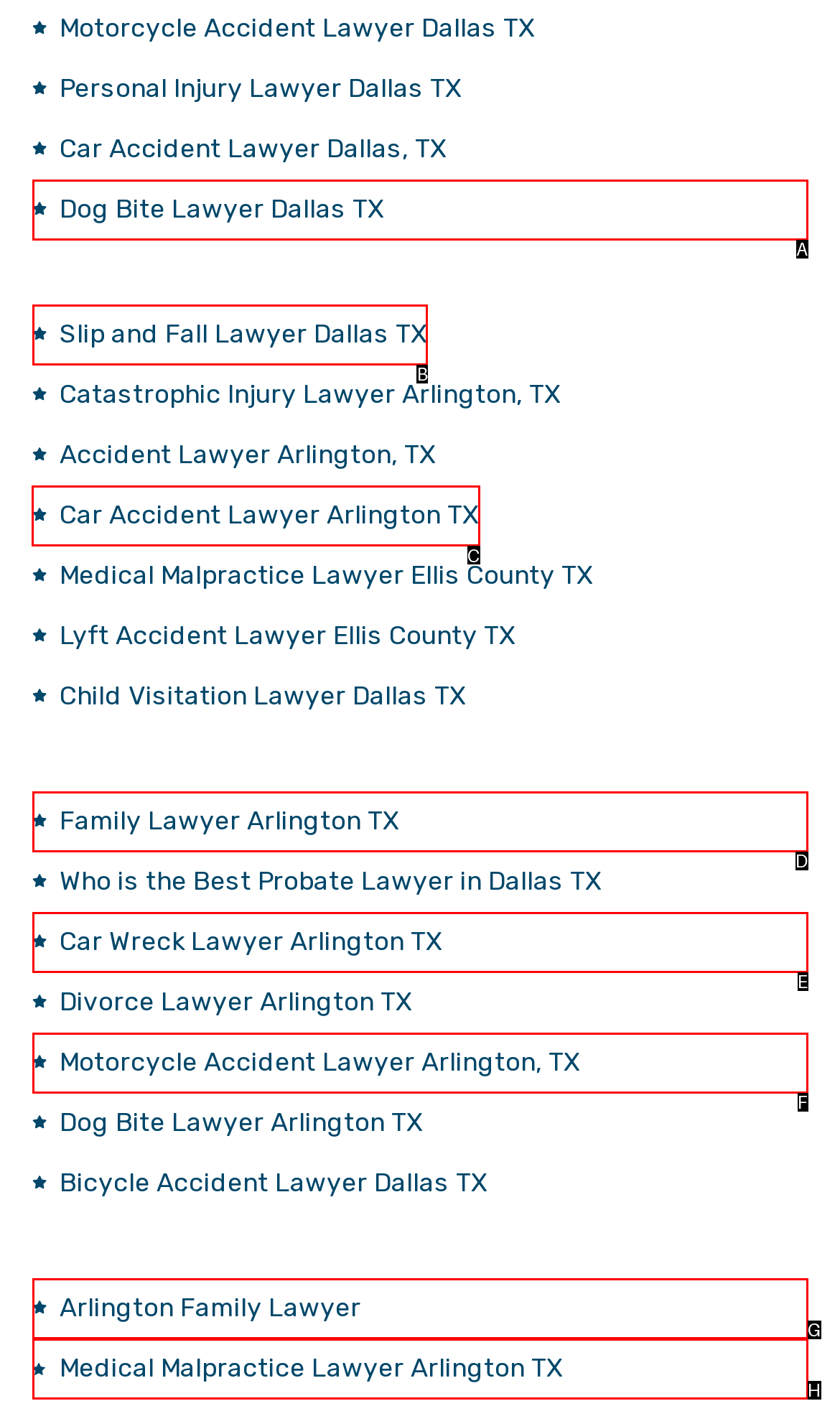Choose the UI element you need to click to carry out the task: Visit Car Accident Lawyer Arlington TX page.
Respond with the corresponding option's letter.

C